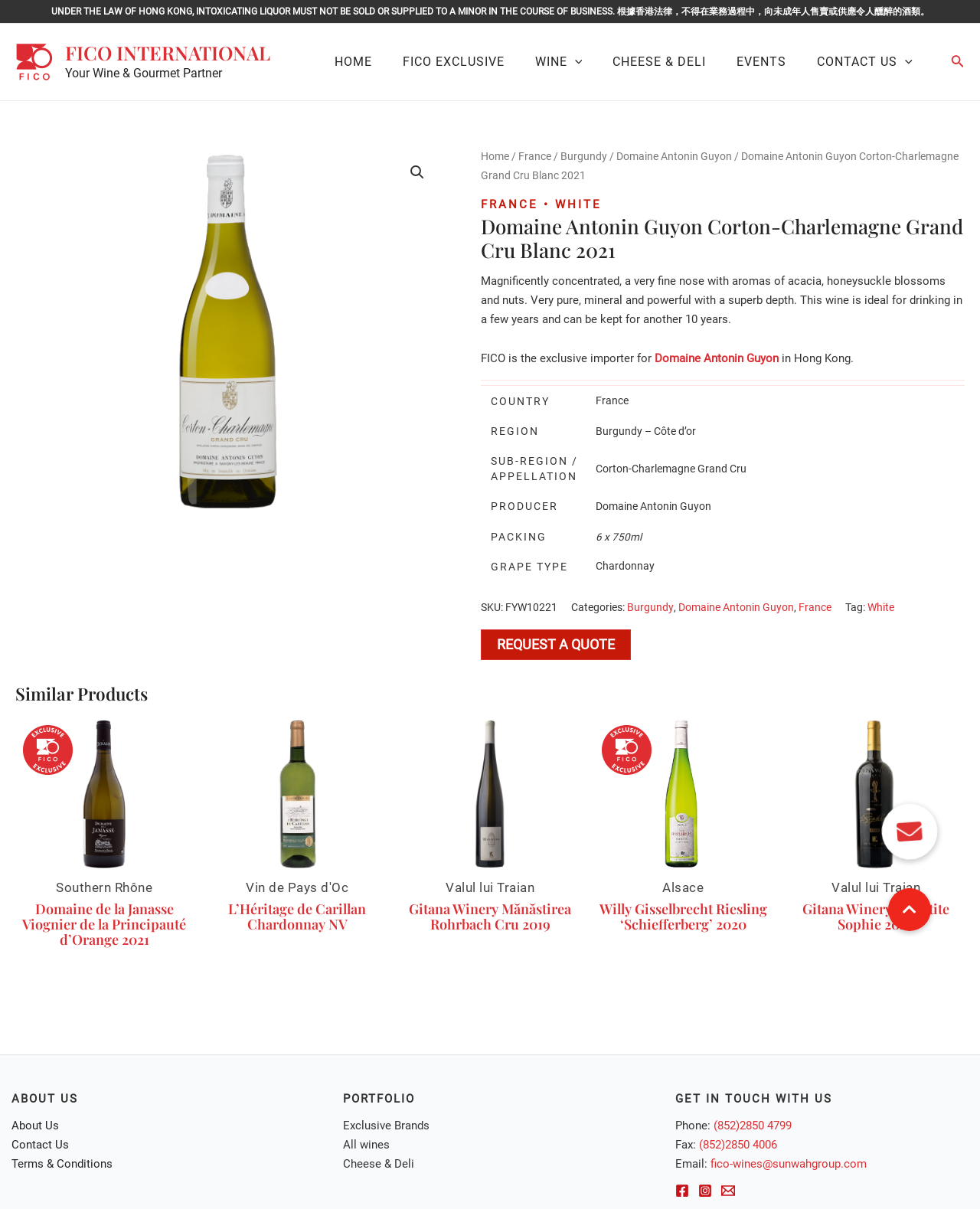Locate the primary headline on the webpage and provide its text.

Domaine Antonin Guyon Corton-Charlemagne Grand Cru Blanc 2021